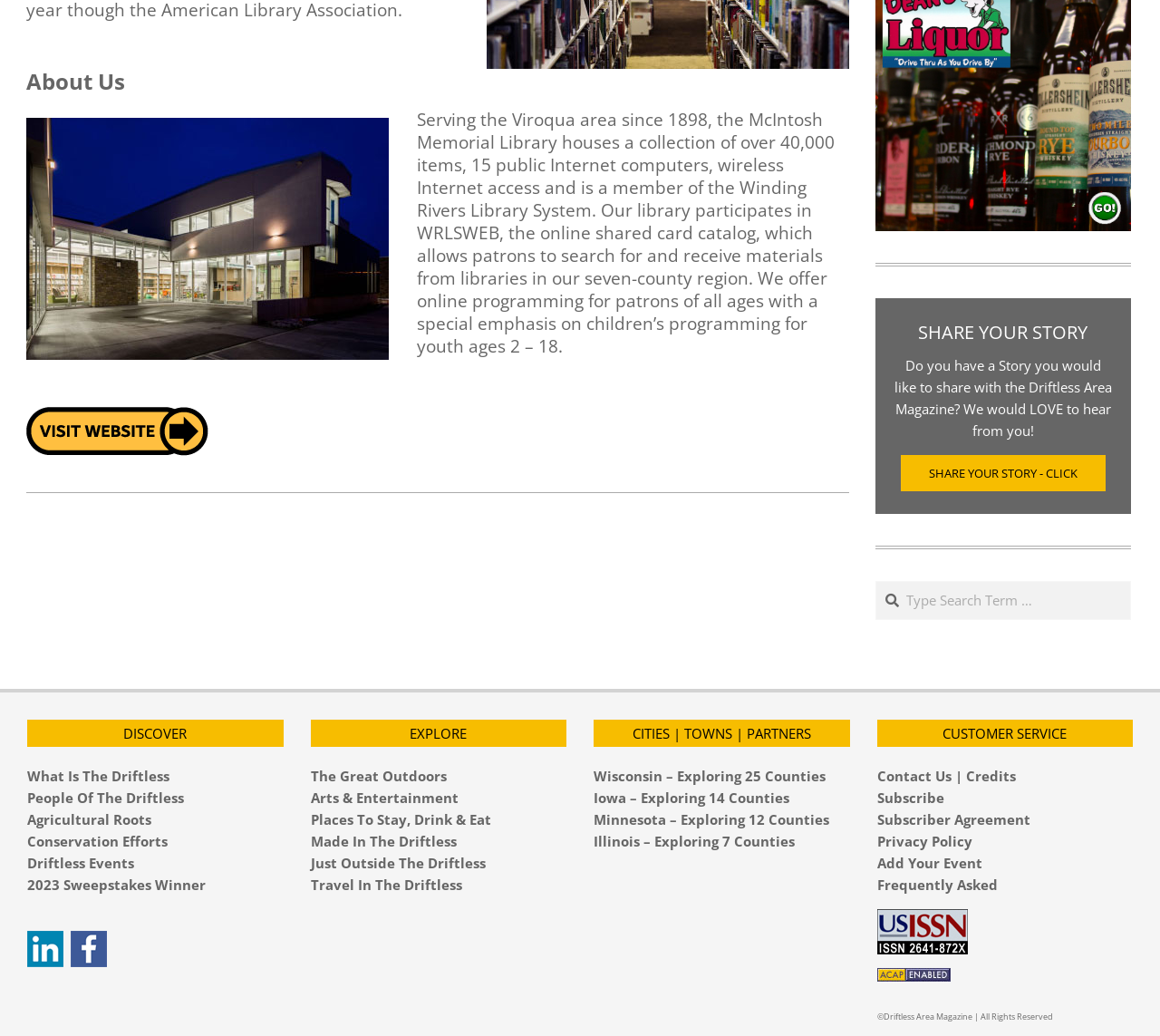Please locate the bounding box coordinates of the element that needs to be clicked to achieve the following instruction: "Search for something". The coordinates should be four float numbers between 0 and 1, i.e., [left, top, right, bottom].

[0.755, 0.561, 0.974, 0.597]